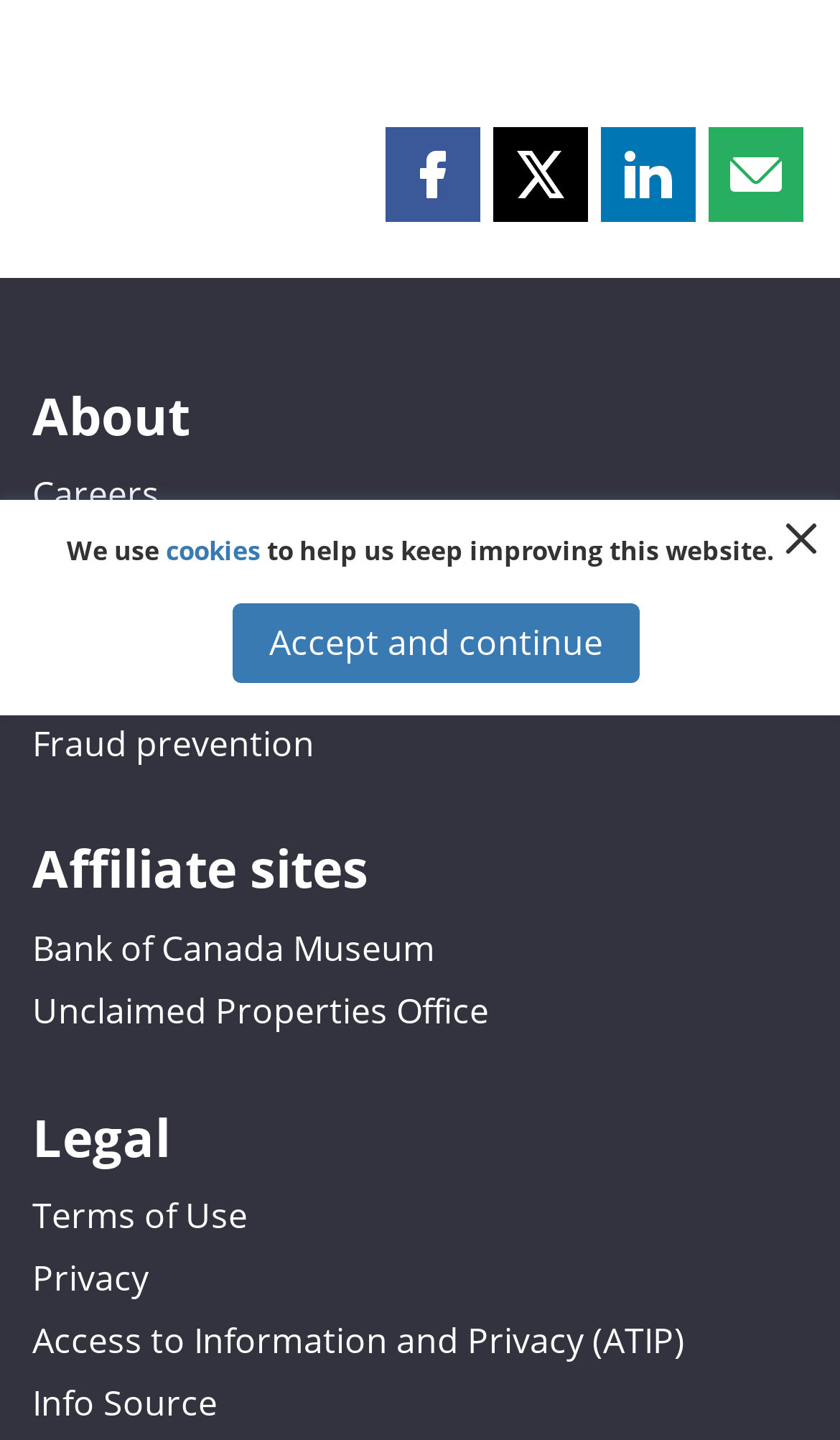What is the function of the button at the top-right corner?
Based on the image, answer the question in a detailed manner.

The button at the top-right corner of the webpage is a 'Close' button, likely used to close a popup or a notification.